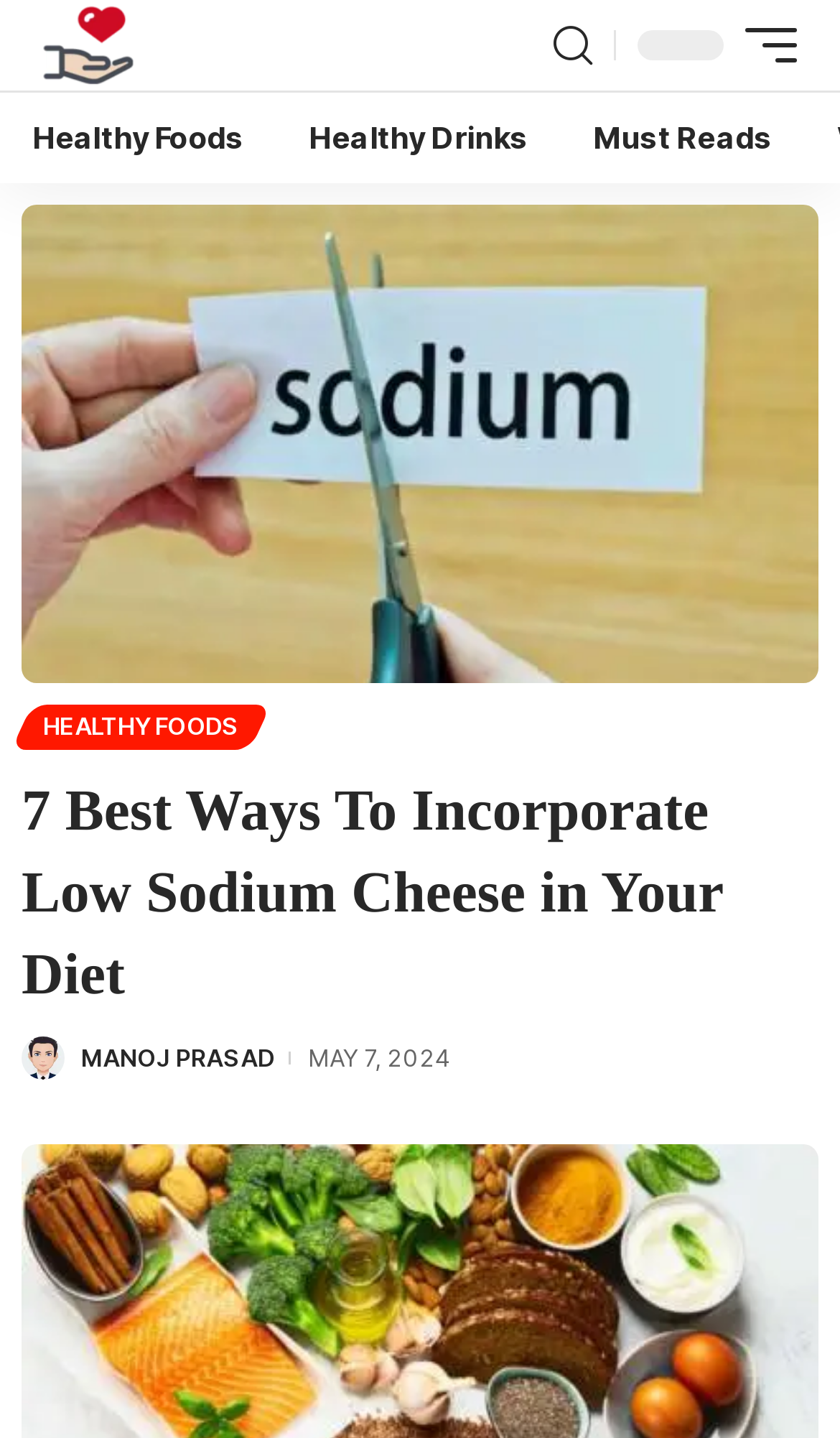Use a single word or phrase to answer the question:
How many main categories are there?

3